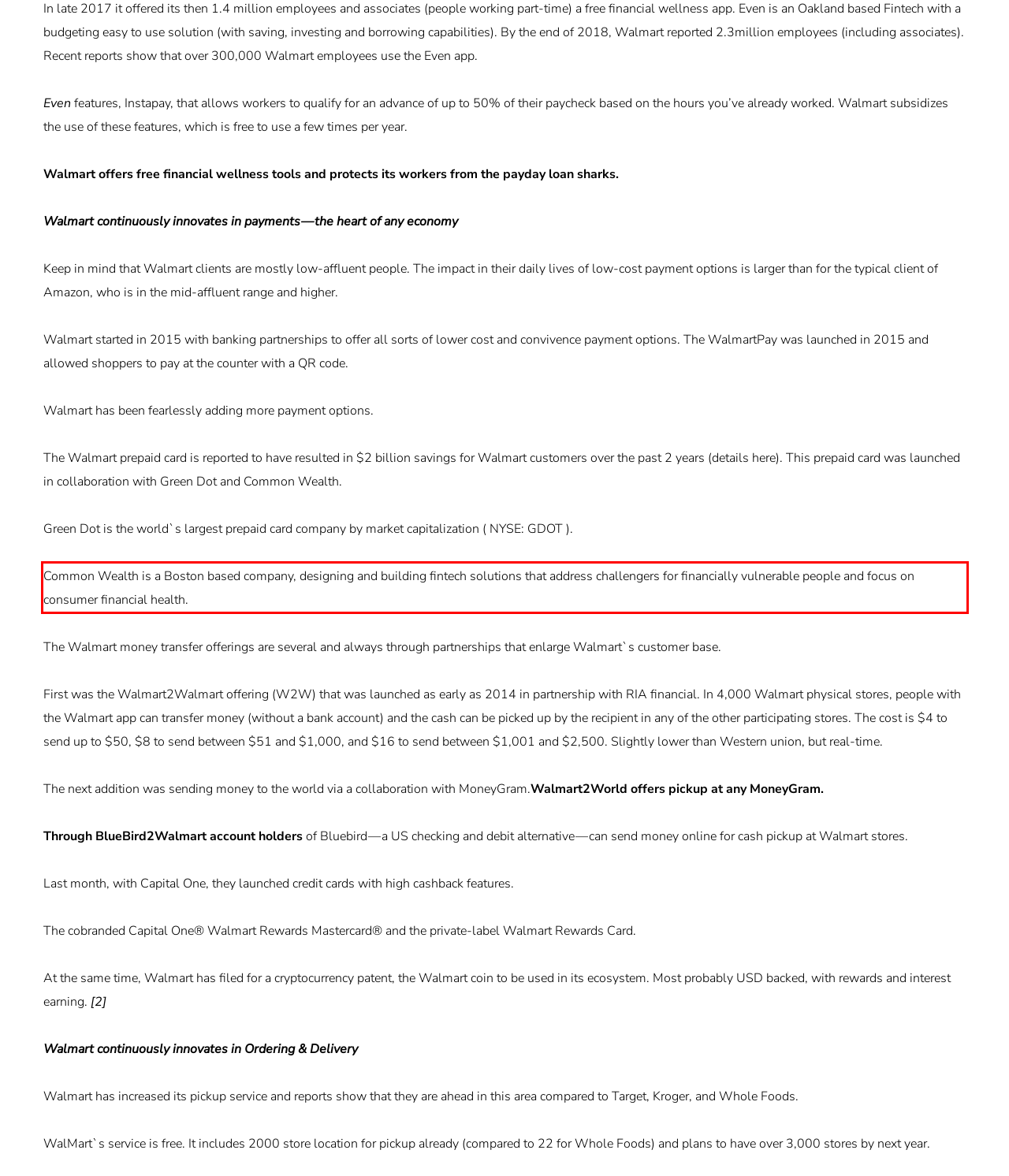Given a webpage screenshot, identify the text inside the red bounding box using OCR and extract it.

Common Wealth is a Boston based company, designing and building fintech solutions that address challengers for financially vulnerable people and focus on consumer financial health.